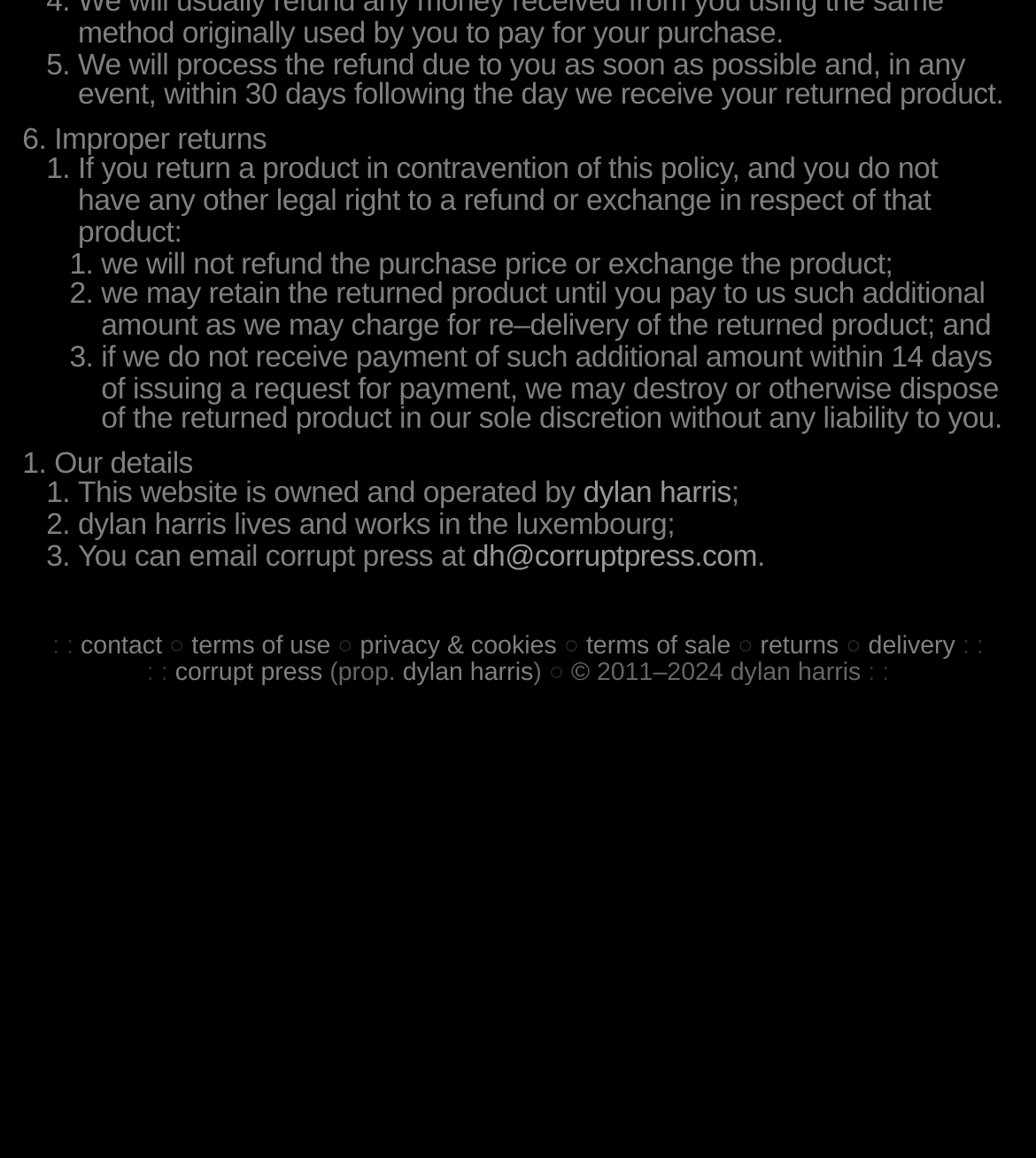Can you provide the bounding box coordinates for the element that should be clicked to implement the instruction: "Click the 'Dienste verwalten' link"?

None